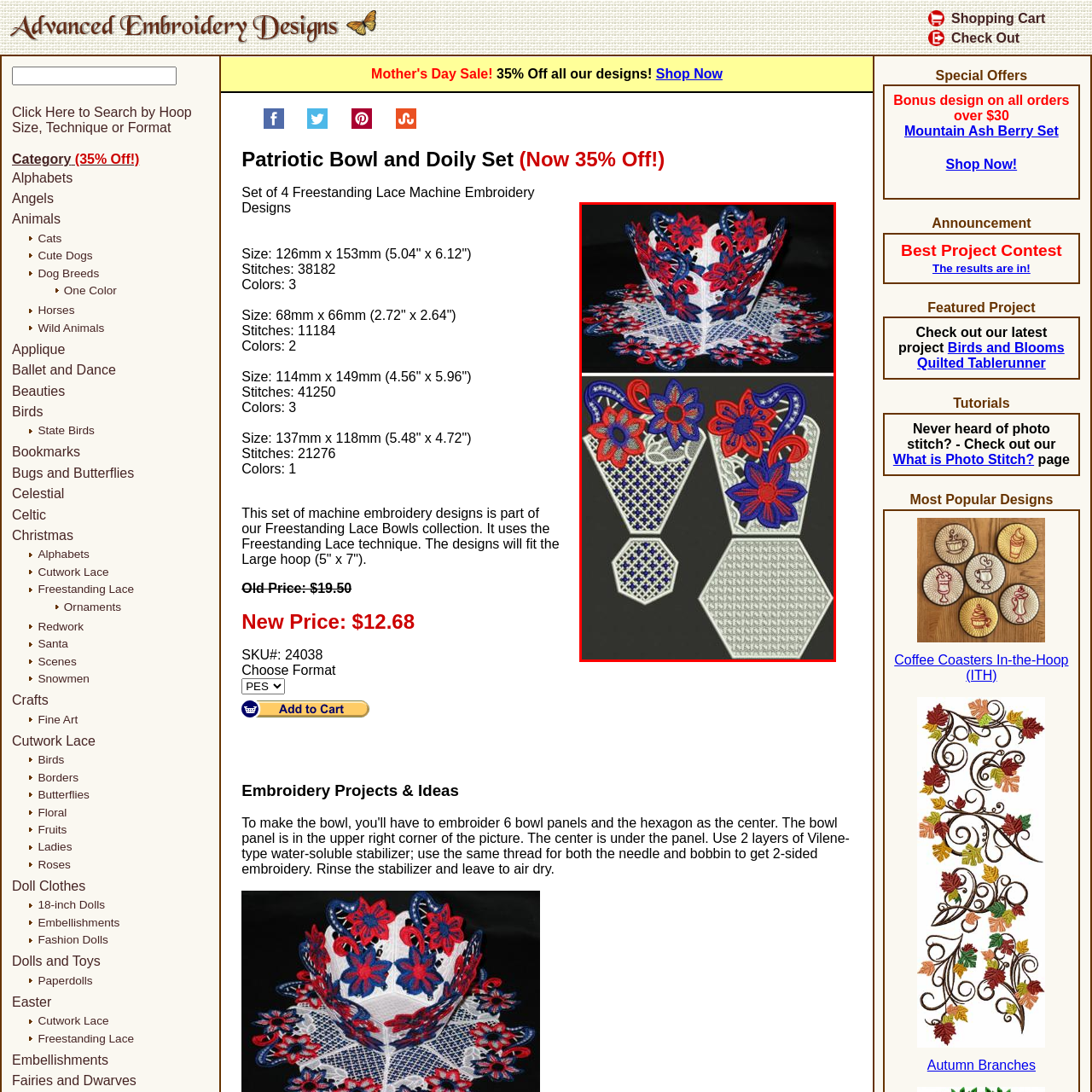What type of project is the Patriotic Bowl and Doily Set ideal for? Check the image surrounded by the red bounding box and reply with a single word or a short phrase.

Machine embroidery